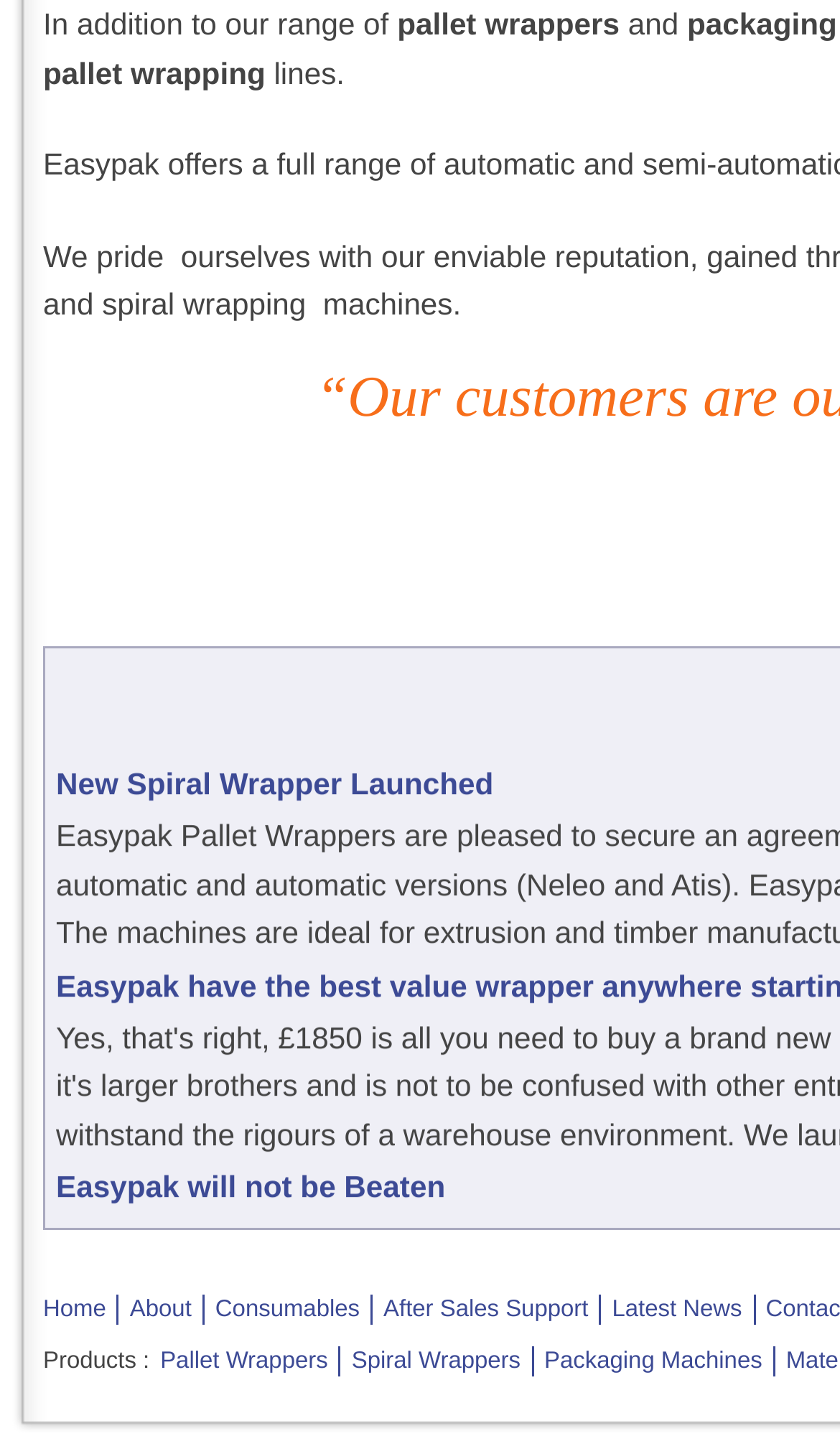Please provide a comprehensive response to the question below by analyzing the image: 
What is the last link at the top of the page?

I looked at the links at the top of the page and found that the last one is 'Latest News', which suggests that it is the last link at the top of the page.